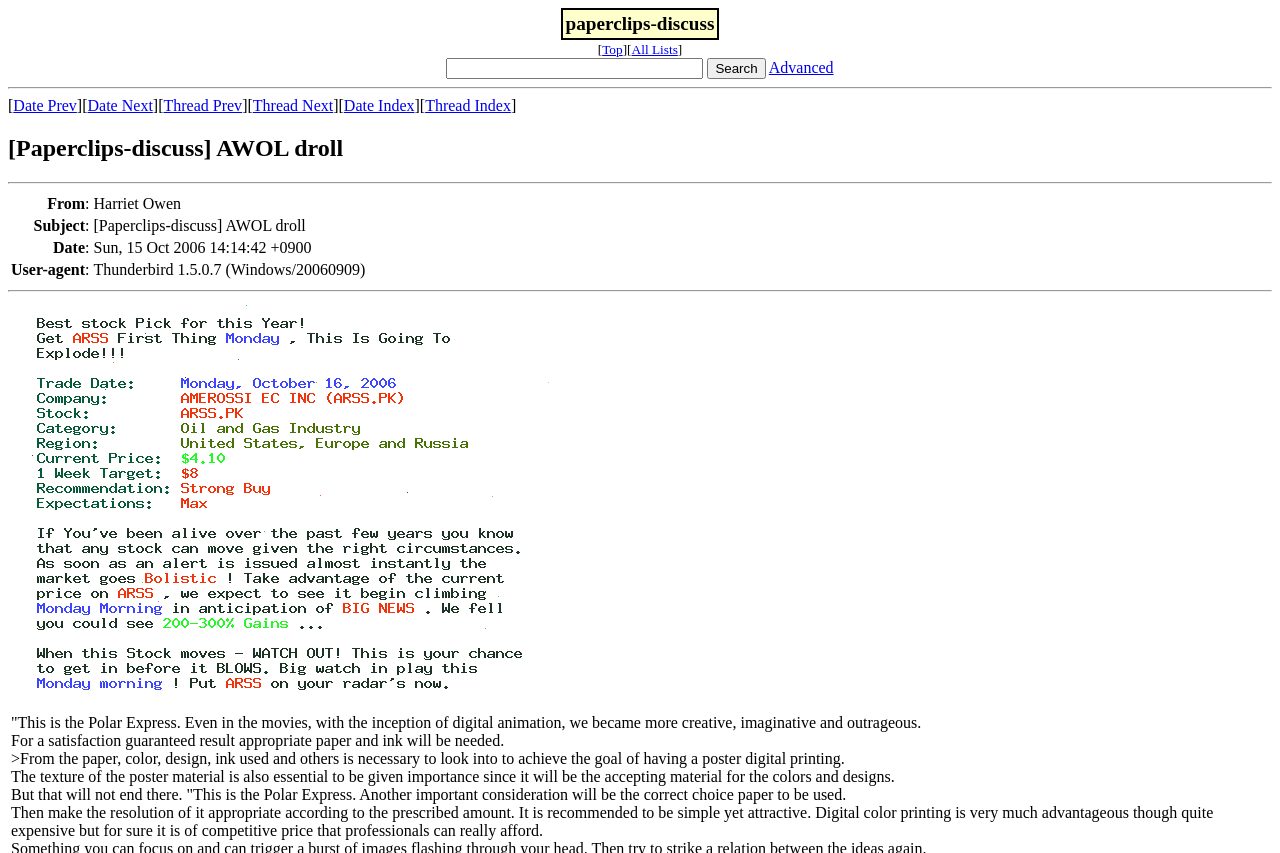Give a detailed account of the webpage, highlighting key information.

This webpage appears to be a discussion forum or mailing list archive. At the top, there is a heading that reads "[Paperclips-discuss] AWOL droll". Below this heading, there is a horizontal separator line. 

On the top right, there are several links, including "Top", "All Lists", and "Advanced", which are positioned horizontally next to each other. Below these links, there is a search box with a "Search" button to its right. 

Further down, there are several navigation links, including "Date Prev", "Date Next", "Thread Prev", "Thread Next", "Date Index", and "Thread Index", which are arranged horizontally. These links are separated from the rest of the content by another horizontal separator line.

The main content of the webpage is a discussion thread, which includes information about the sender, subject, date, and user agent. This information is presented in a table format with three rows, each containing two columns. The first column contains labels such as "From:", "Subject:", "Date:", and "User-agent:", while the second column contains the corresponding values.

Below the discussion thread information, there is another horizontal separator line, followed by the main content of the discussion thread. The content is divided into four paragraphs, each discussing the importance of various factors in achieving a good digital printing result, such as the texture of the poster material, the correct choice of paper, and the resolution of the image.